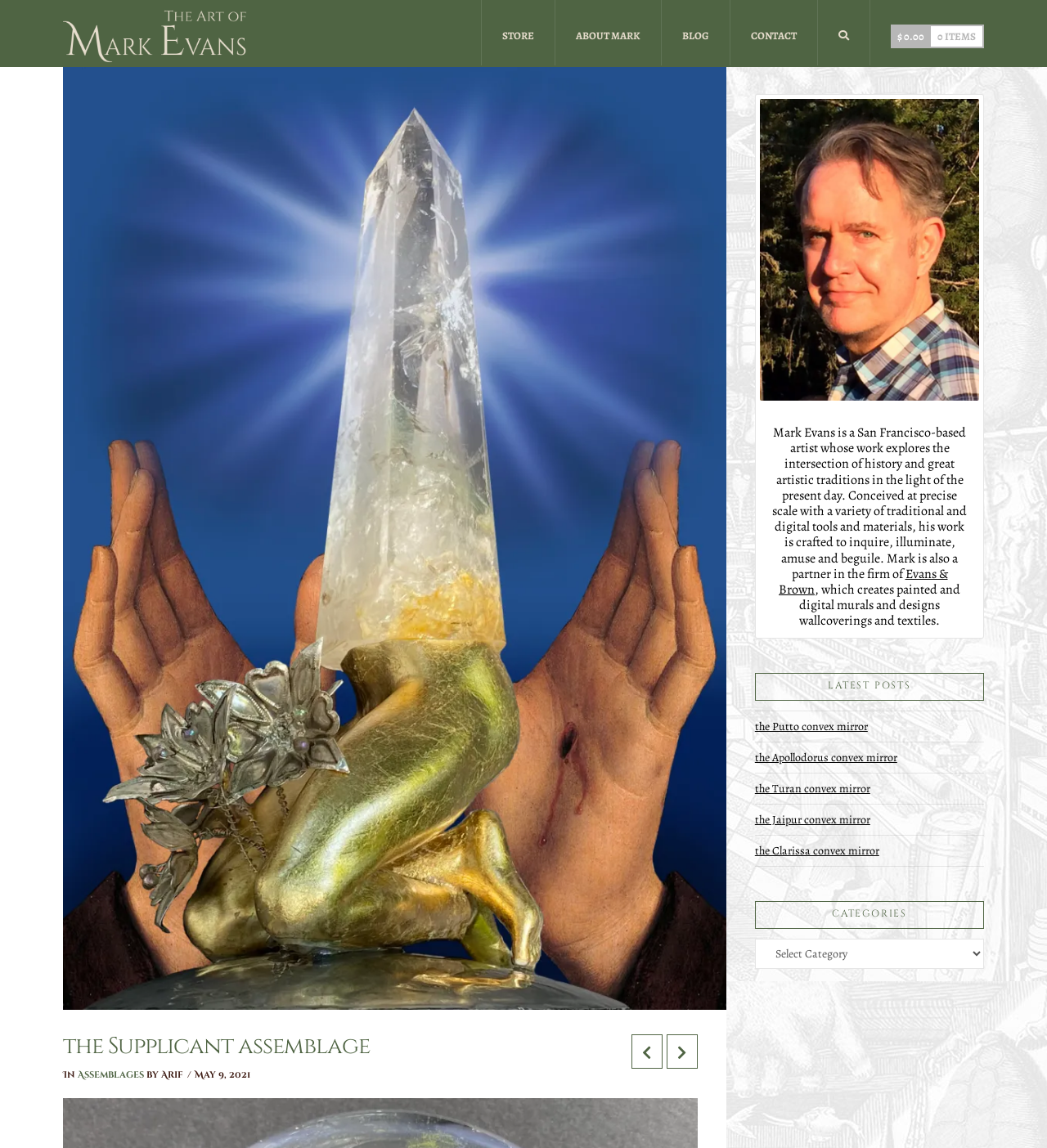Identify the bounding box coordinates of the clickable region to carry out the given instruction: "go to store".

[0.459, 0.0, 0.53, 0.057]